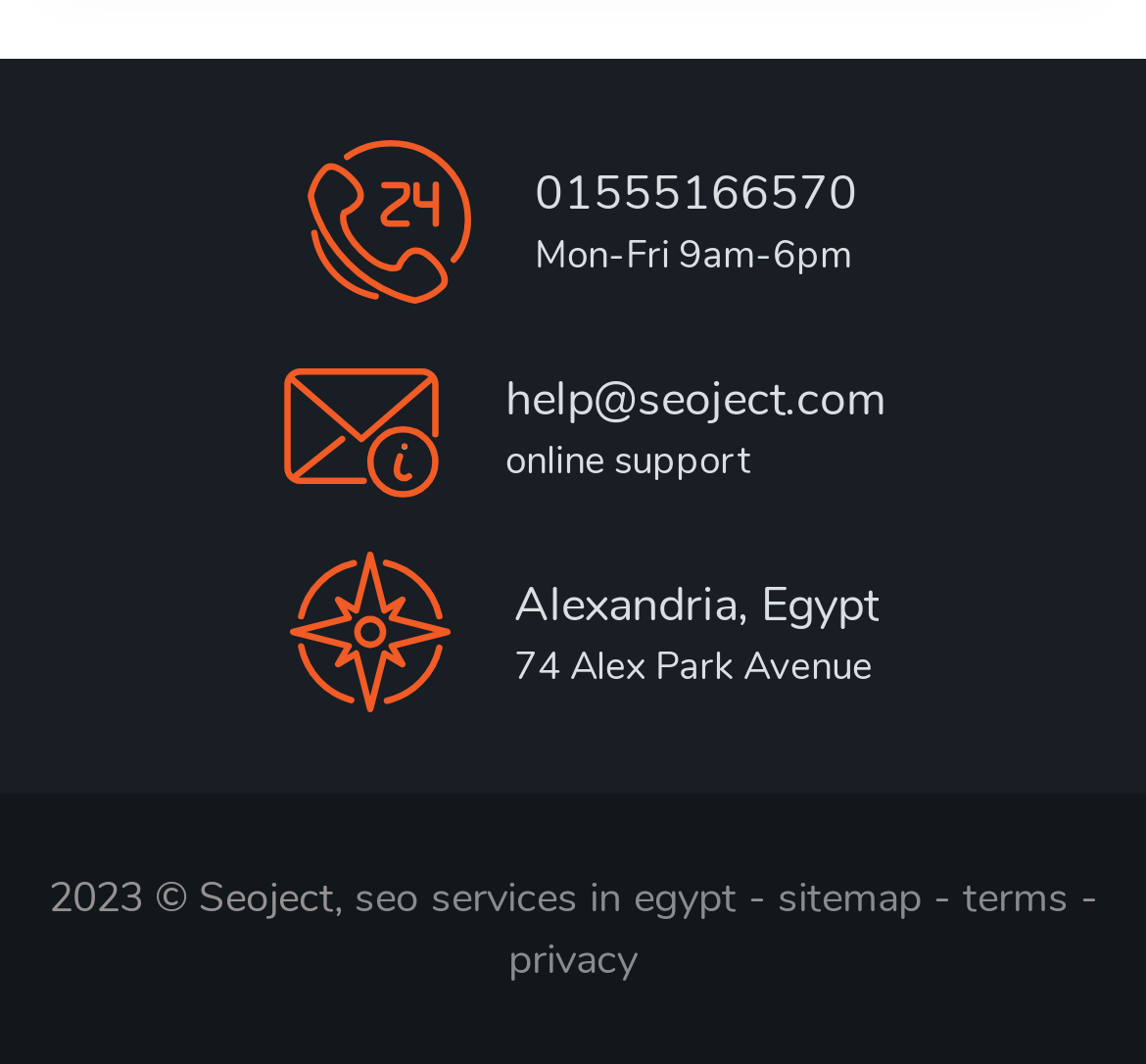What is the email address for support?
Make sure to answer the question with a detailed and comprehensive explanation.

I found the email address by looking at the link element with the text 'help@seoject.com' which is located near the top of the page, indicating it's a contact information for support.